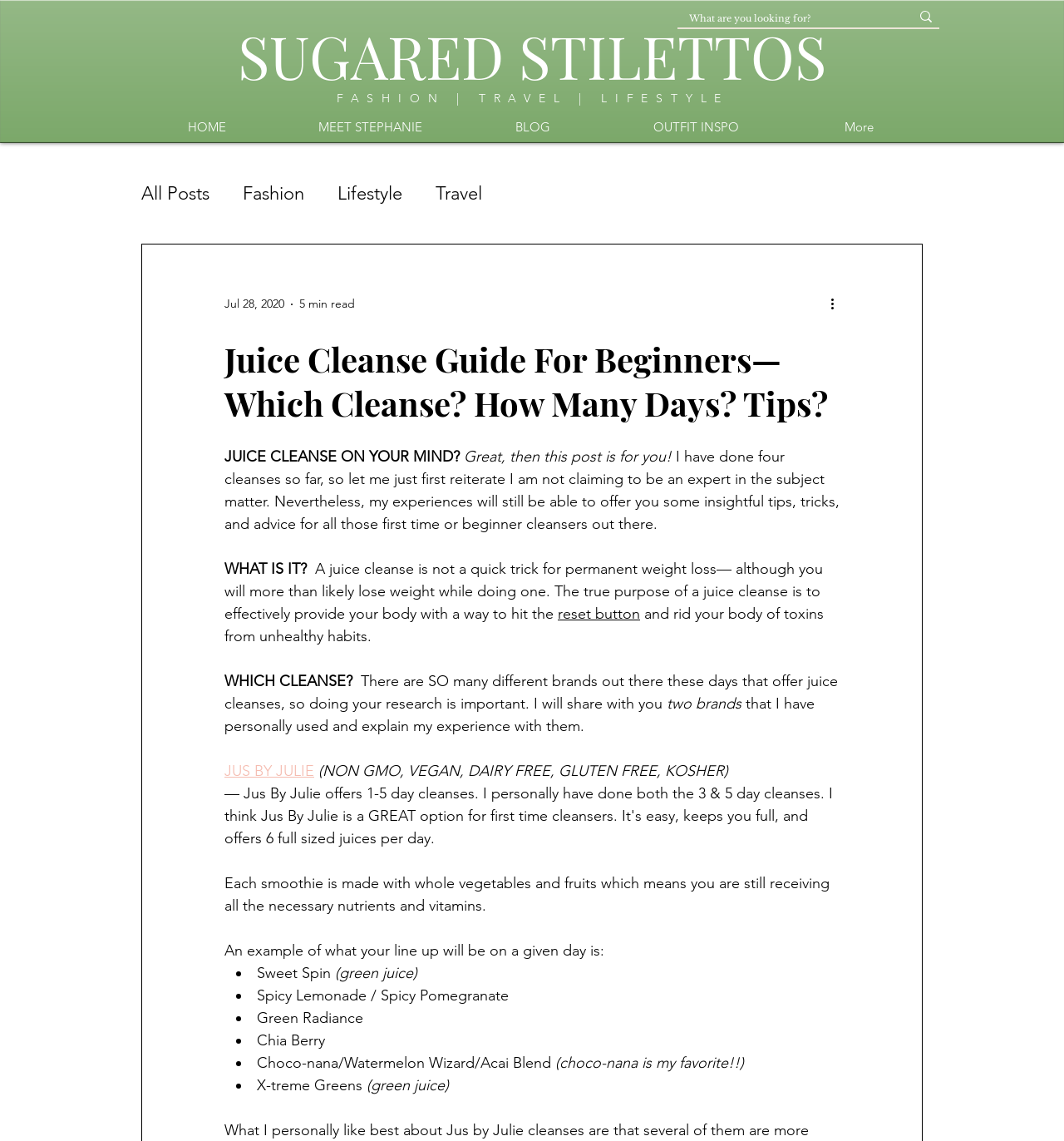Please provide a brief answer to the question using only one word or phrase: 
What is the name of the author of the article?

Stephanie